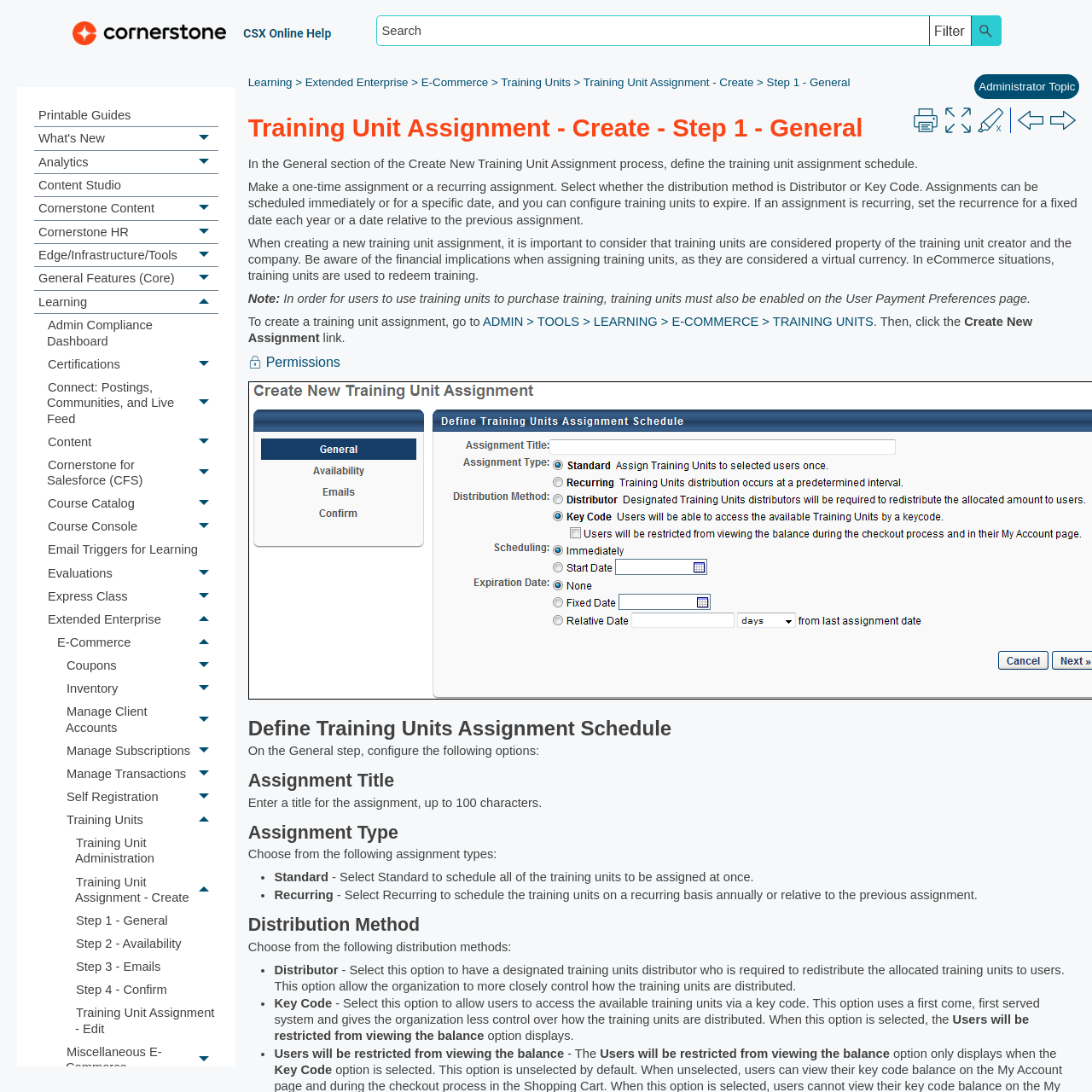Please locate the clickable area by providing the bounding box coordinates to follow this instruction: "Check the Santos Tour Down Under event".

None